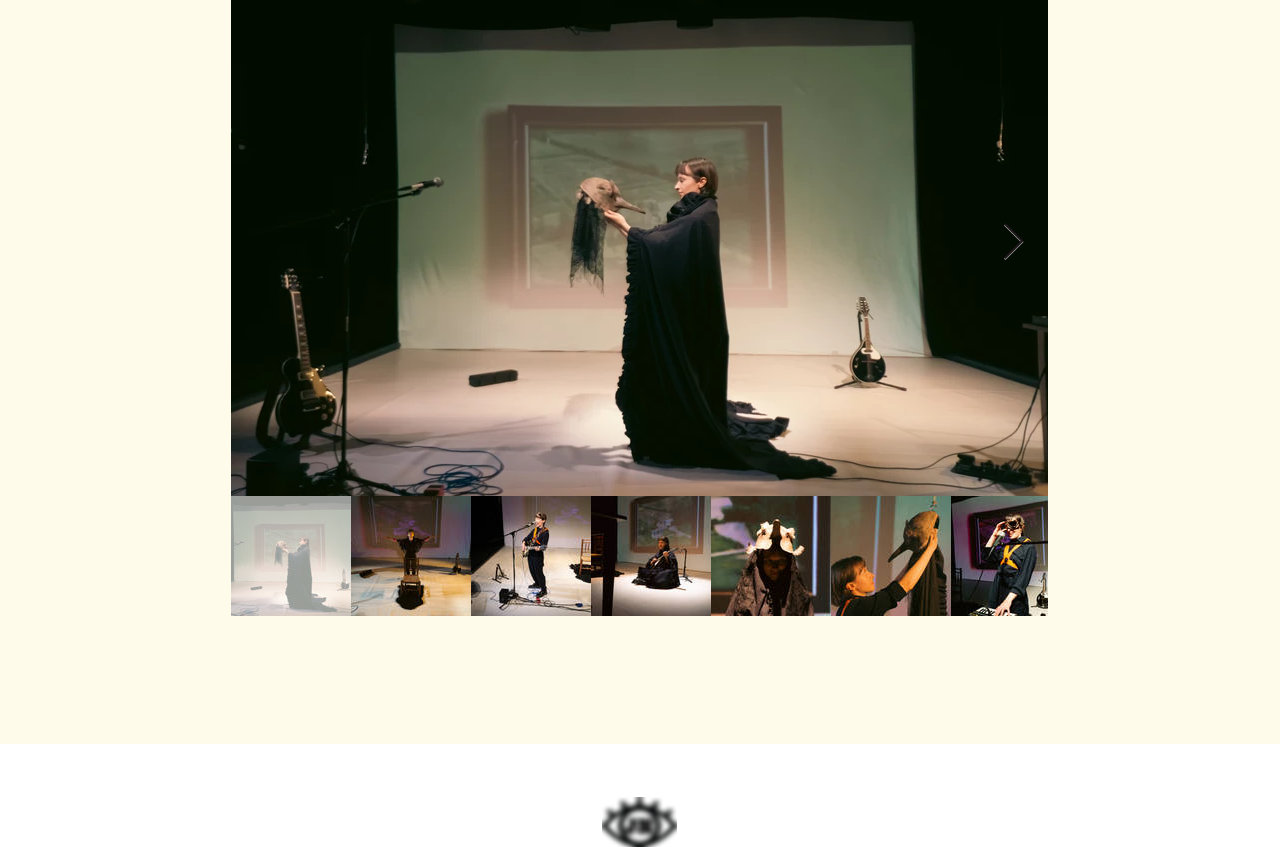Provide a brief response to the question using a single word or phrase: 
What is the first social media link?

Instagram